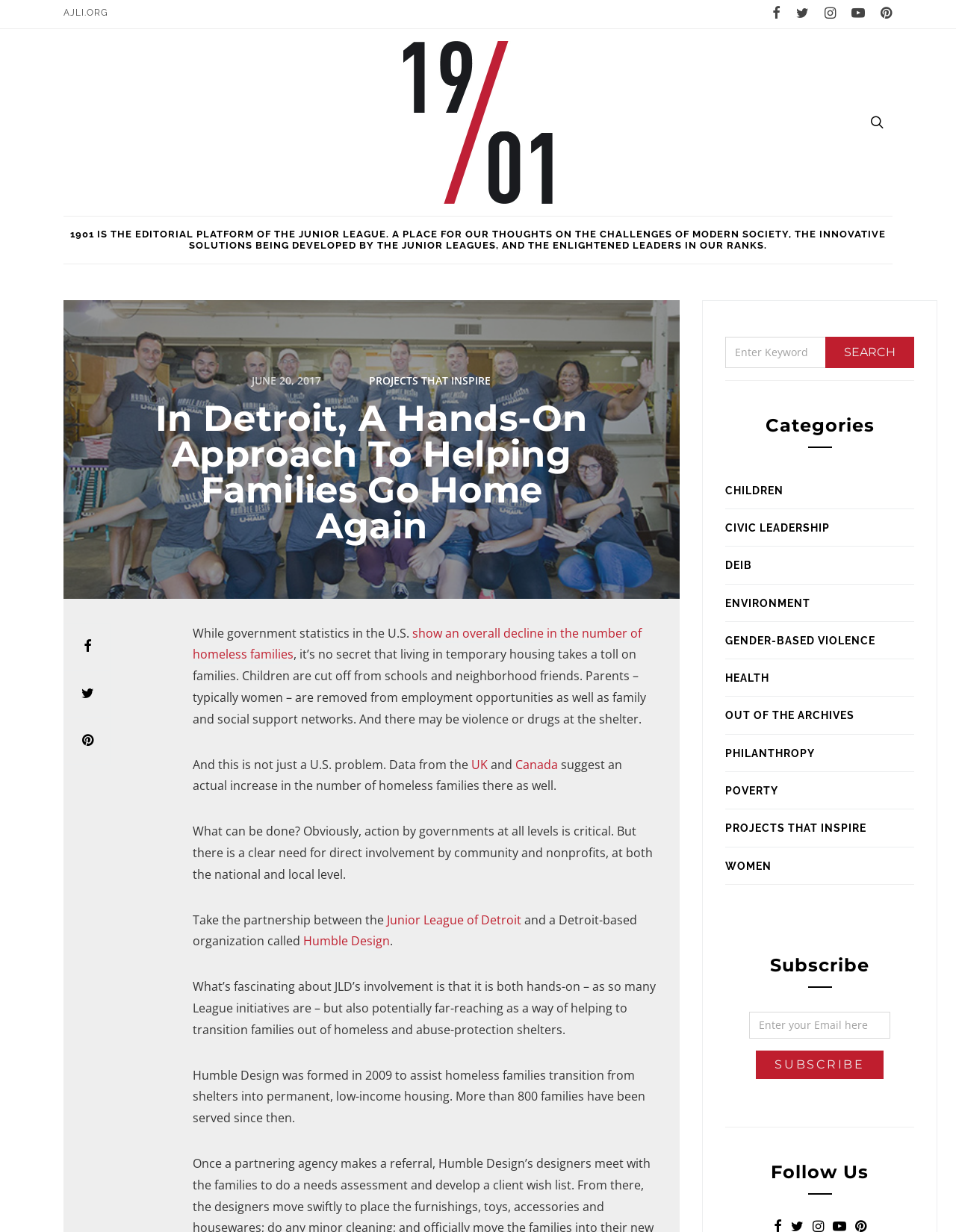Please find the bounding box for the following UI element description. Provide the coordinates in (top-left x, top-left y, bottom-right x, bottom-right y) format, with values between 0 and 1: name="EMAIL" placeholder="Enter your Email here"

[0.784, 0.821, 0.931, 0.843]